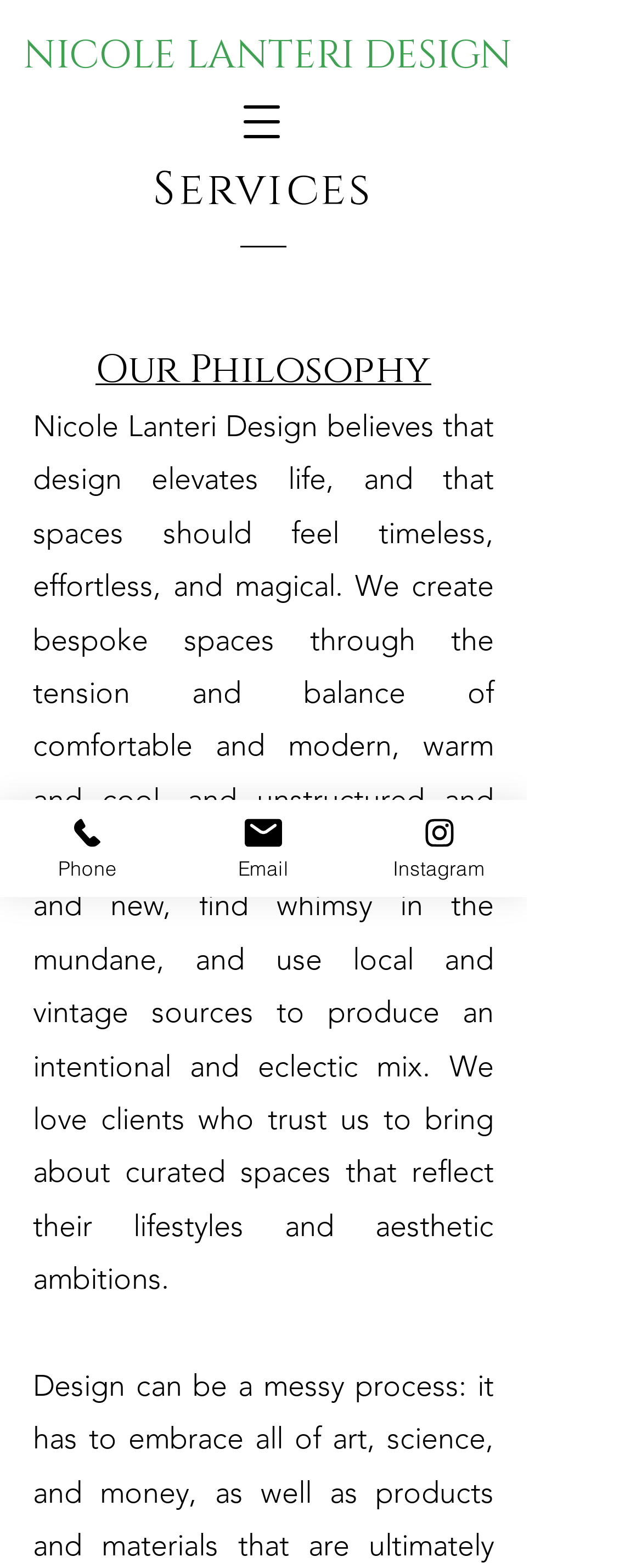What is the name of the design company?
Please provide a detailed and comprehensive answer to the question.

I found the name of the design company by looking at the link element with the text 'NICOLE LANTERI DESIGN' which is located at the top of the page.